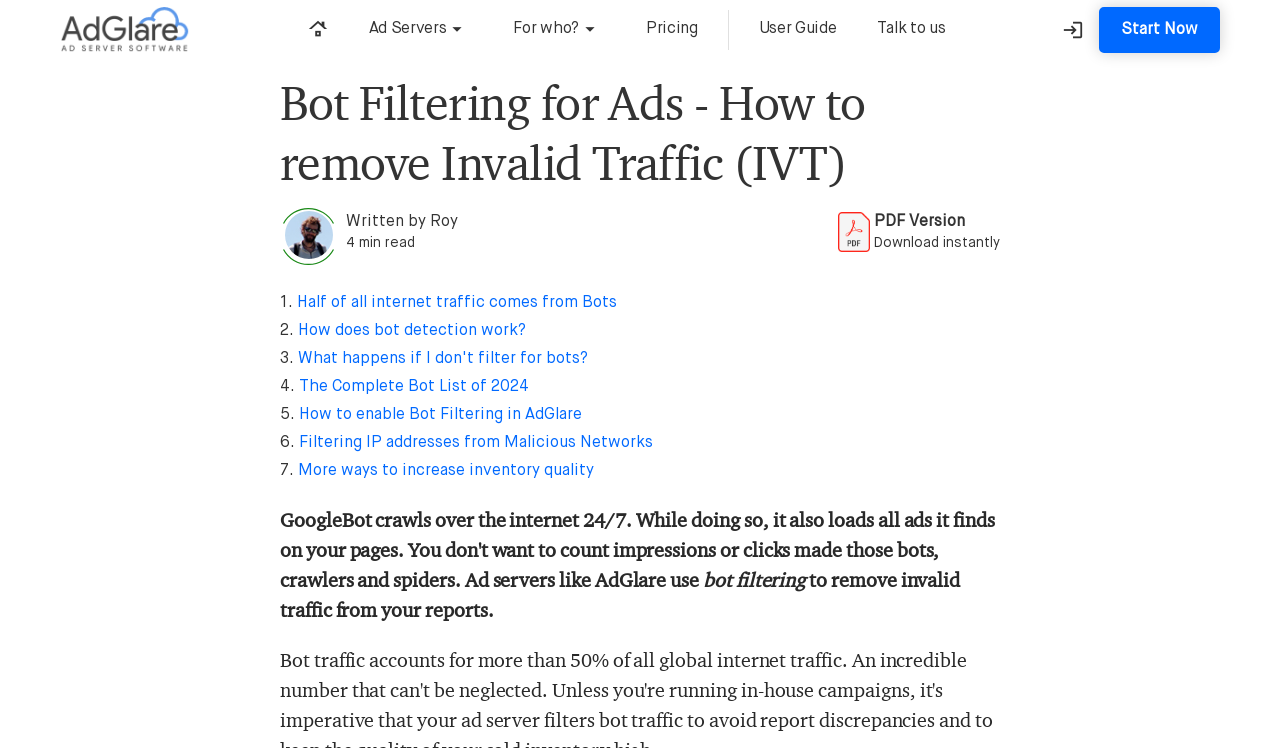What is the author's name?
Using the picture, provide a one-word or short phrase answer.

Roy